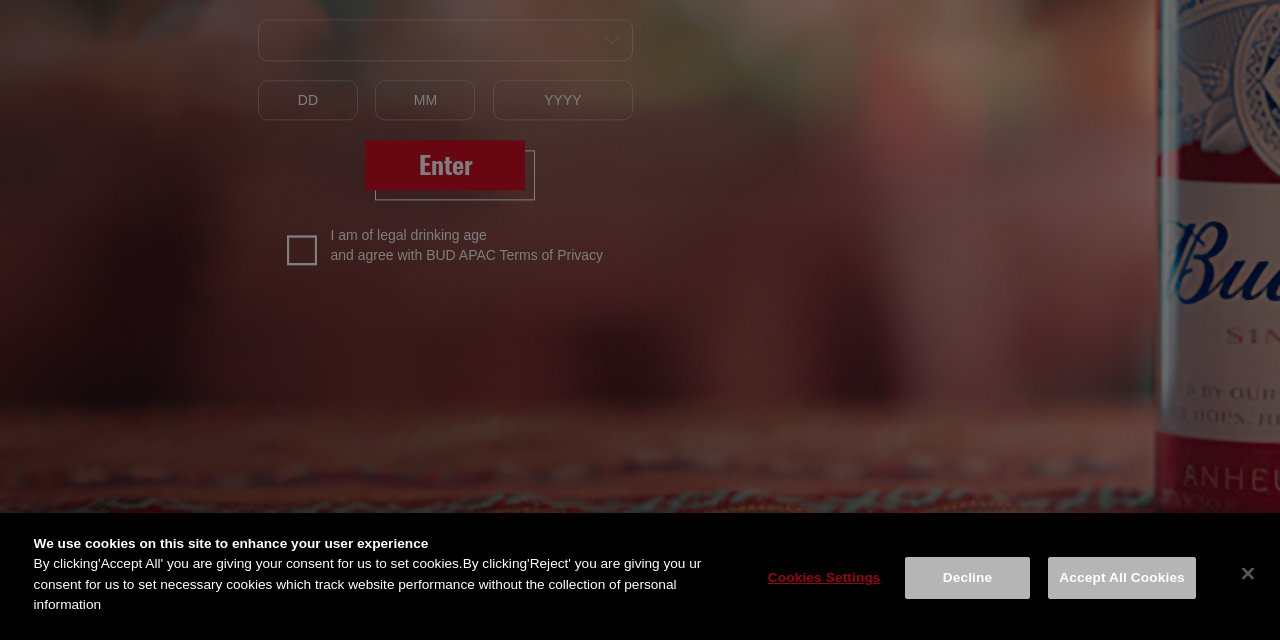Predict the bounding box of the UI element based on the description: "aria-label="Close"". The coordinates should be four float numbers between 0 and 1, formatted as [left, top, right, bottom].

[0.958, 0.862, 0.992, 0.931]